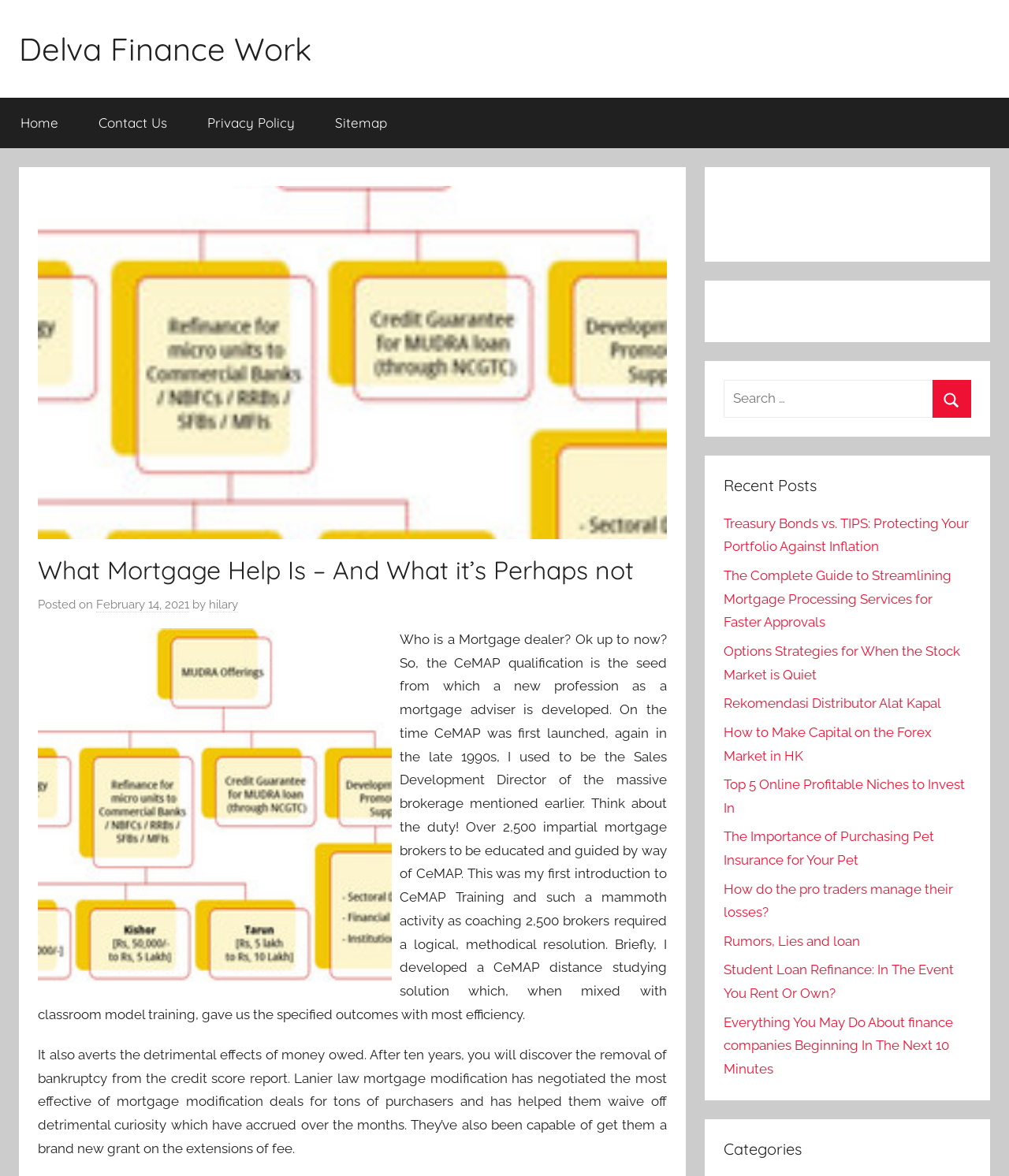Find the bounding box coordinates for the area that must be clicked to perform this action: "Click the 'STACK' button".

None